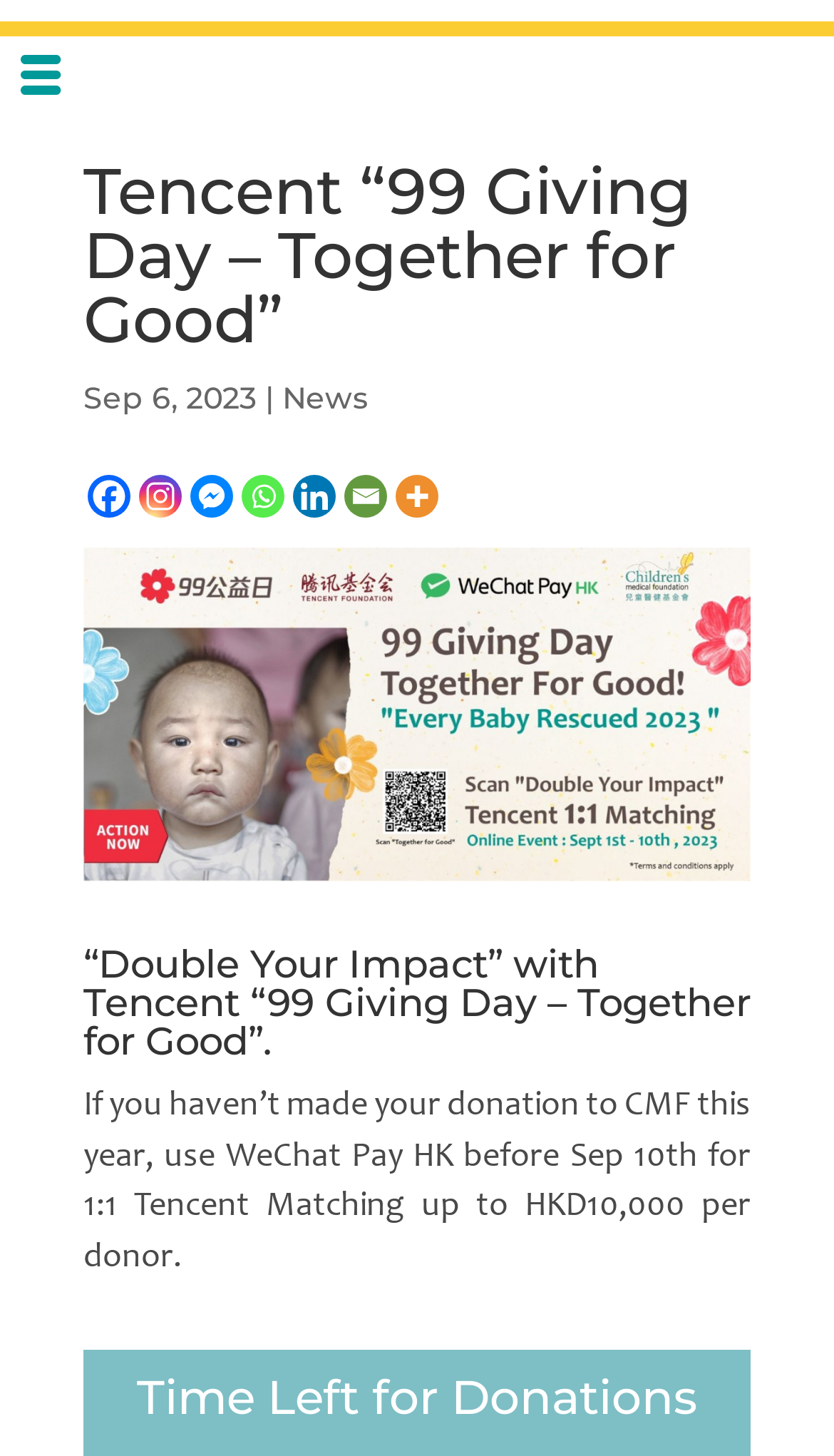What social media platforms are mentioned on the webpage?
Respond with a short answer, either a single word or a phrase, based on the image.

Facebook, Instagram, Linkedin